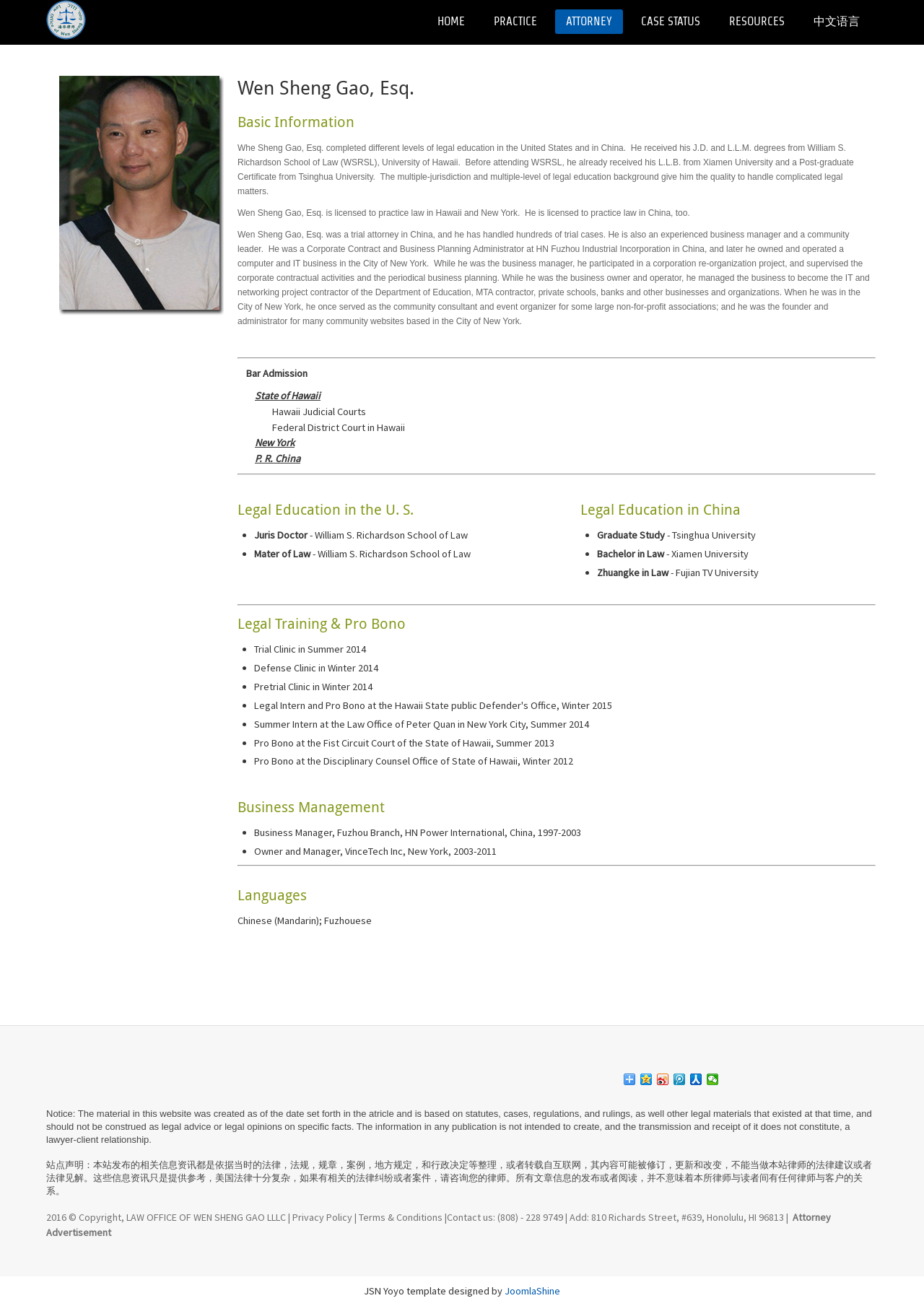Locate the UI element that matches the description Home in the webpage screenshot. Return the bounding box coordinates in the format (top-left x, top-left y, bottom-right x, bottom-right y), with values ranging from 0 to 1.

[0.462, 0.007, 0.515, 0.026]